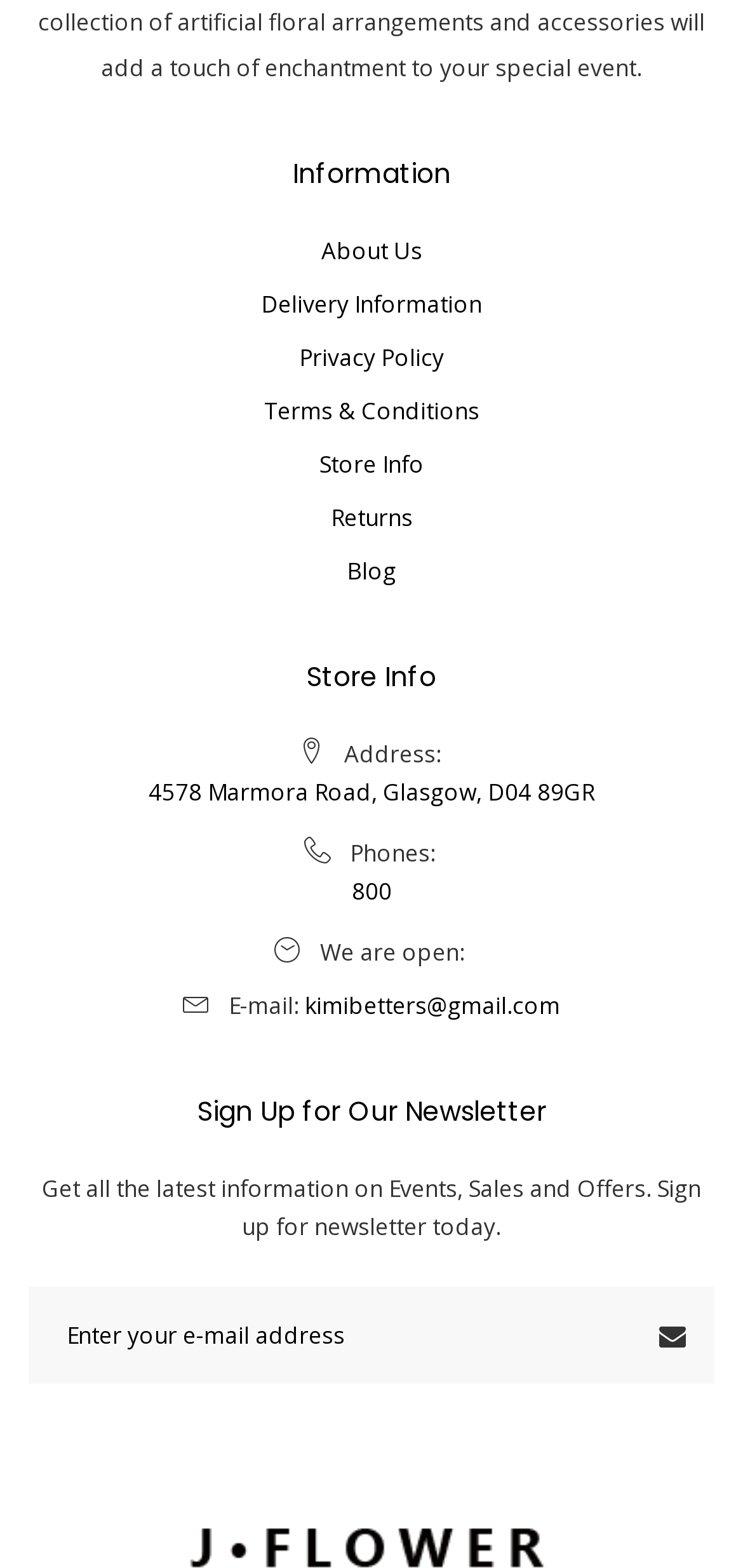Answer the question below with a single word or a brief phrase: 
What is the icon on the button?

arrow